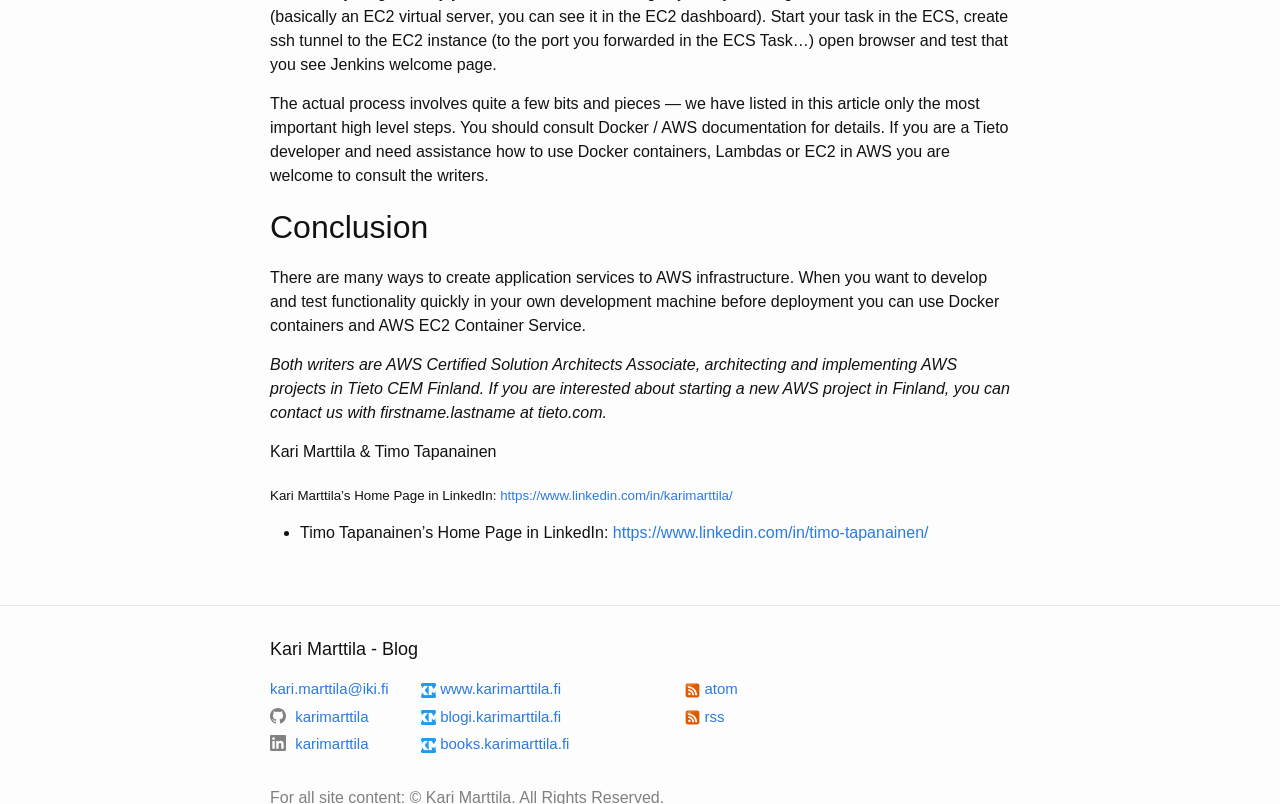What is the purpose of Docker containers in the article?
Based on the image, give a concise answer in the form of a single word or short phrase.

For developing and testing functionality quickly